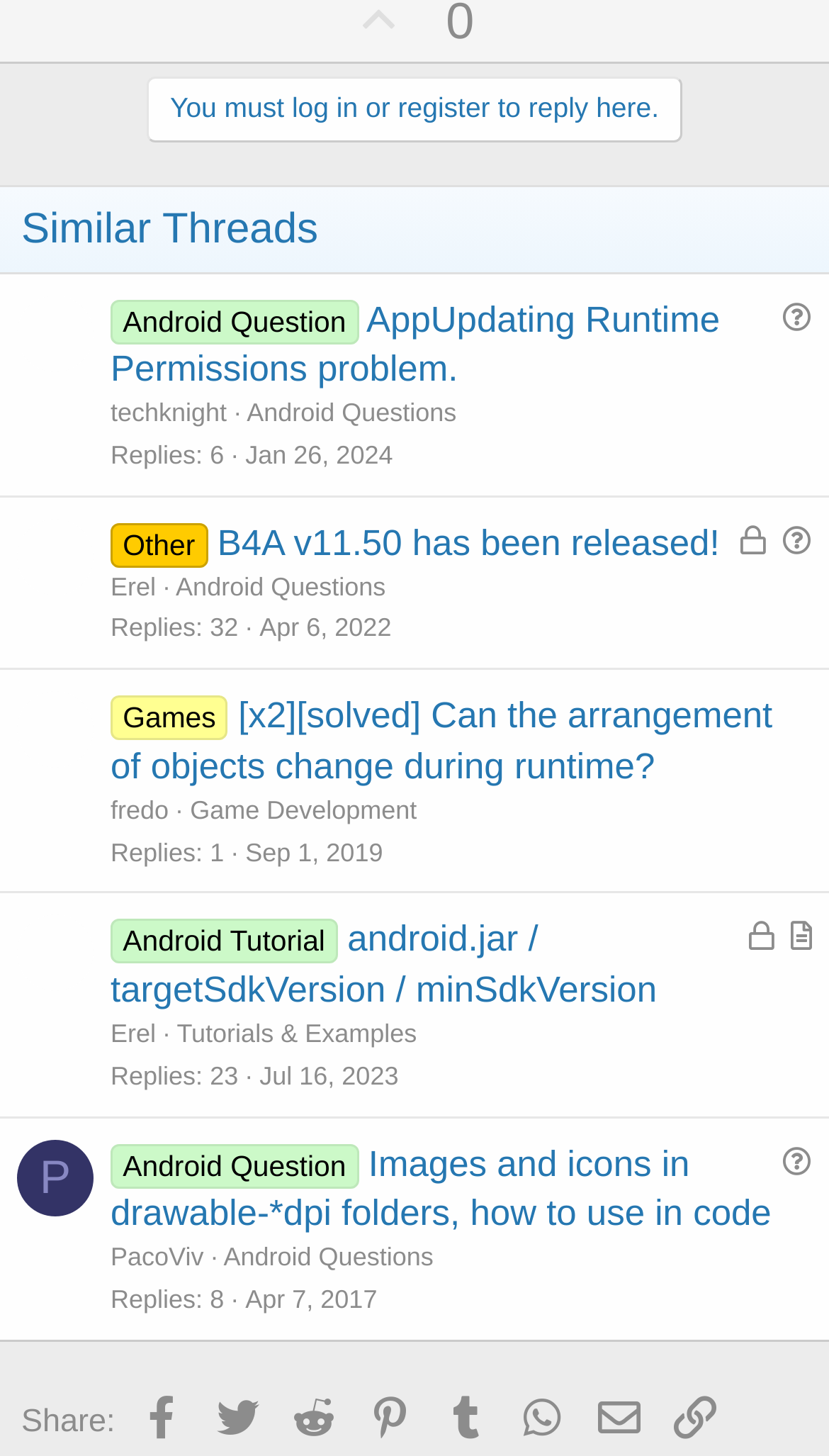Analyze the image and deliver a detailed answer to the question: How many threads are listed on this page?

I counted the number of LayoutTable elements, which represent individual threads, and found 5 of them.